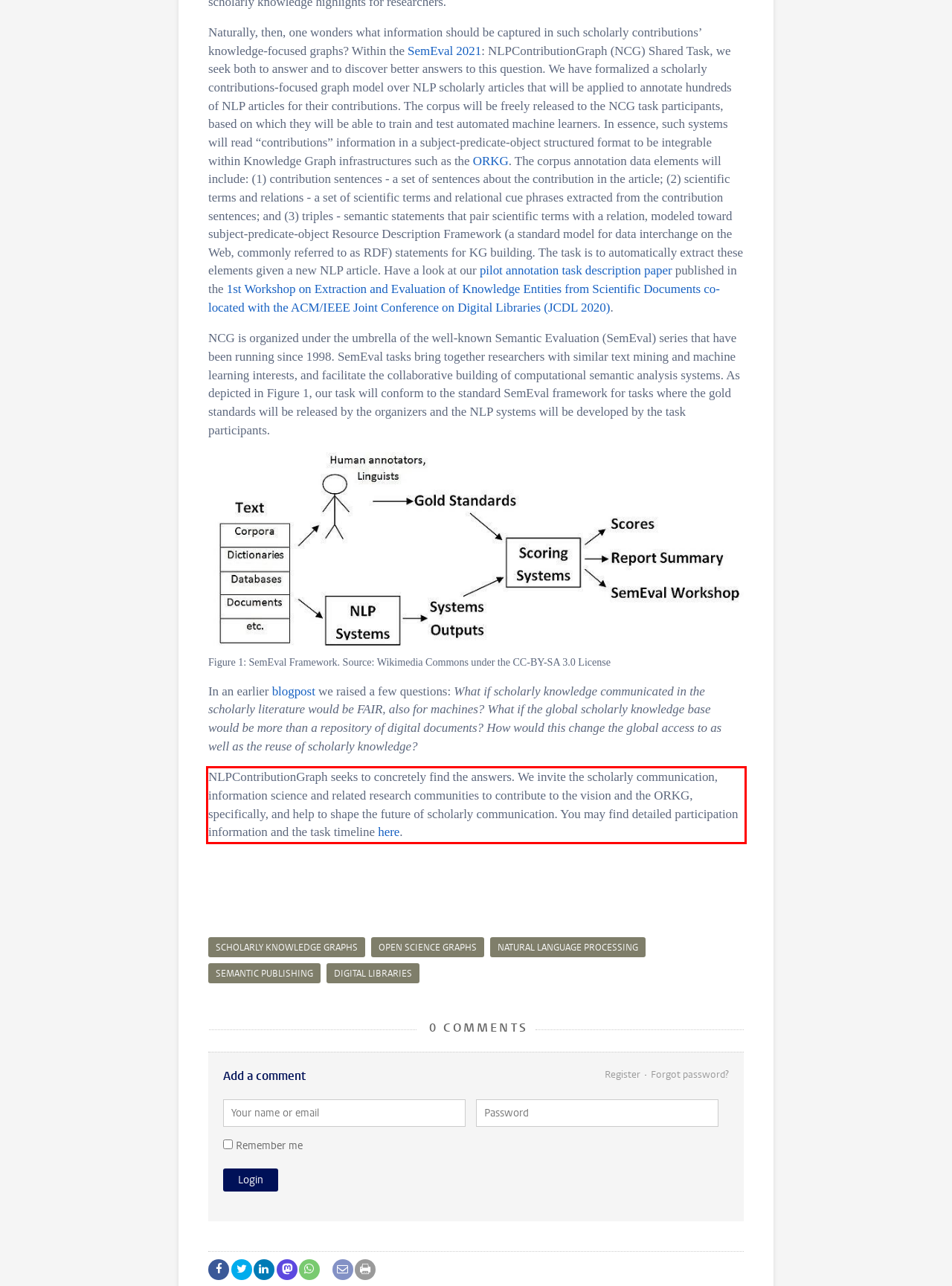Look at the provided screenshot of the webpage and perform OCR on the text within the red bounding box.

NLPContributionGraph seeks to concretely find the answers. We invite the scholarly communication, information science and related research communities to contribute to the vision and the ORKG, specifically, and help to shape the future of scholarly communication. You may find detailed participation information and the task timeline here.